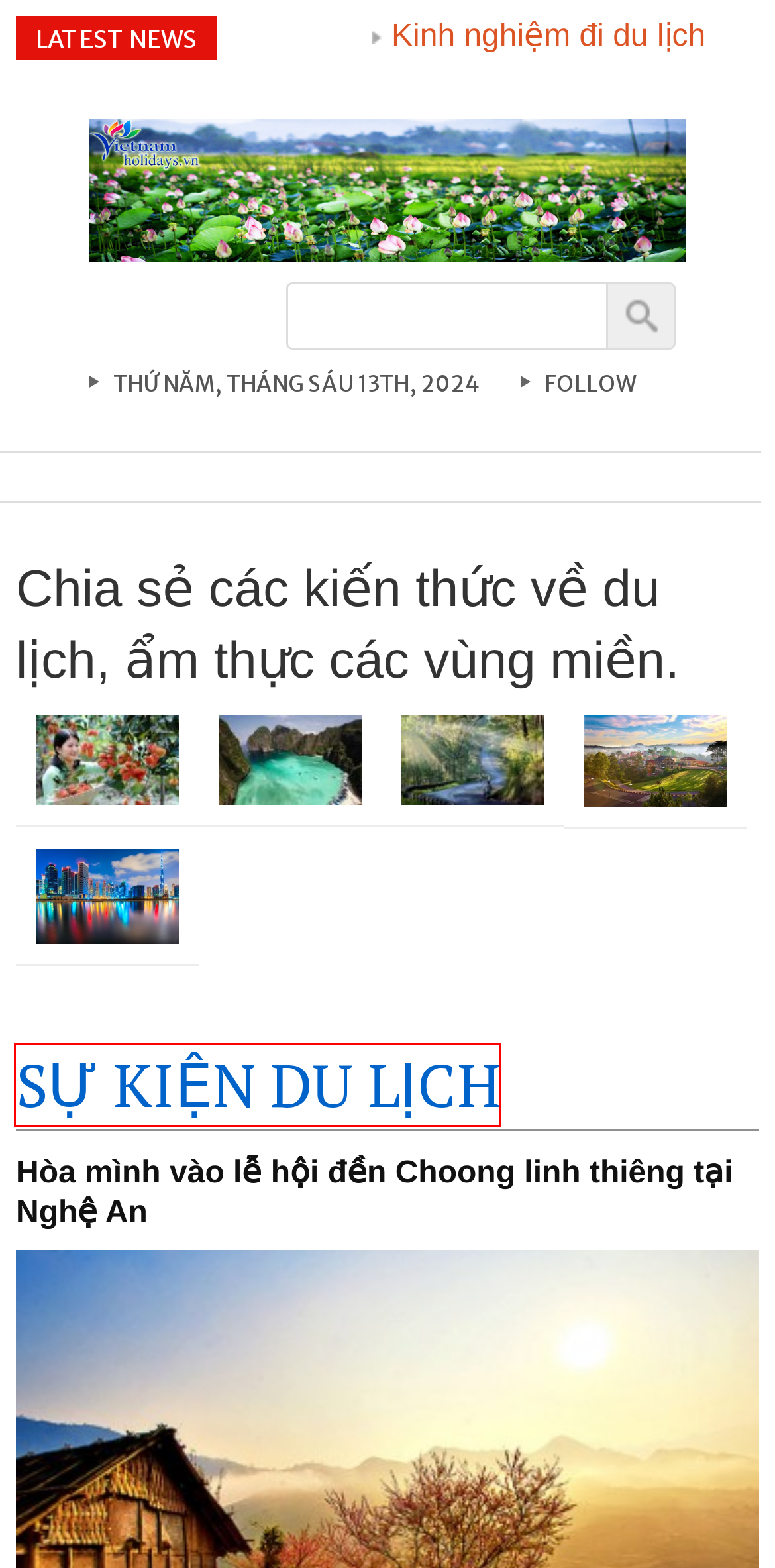You are presented with a screenshot of a webpage containing a red bounding box around a particular UI element. Select the best webpage description that matches the new webpage after clicking the element within the bounding box. Here are the candidates:
A. Kinh nghiệm du lịch Bà Nà Hill - Địa điểm hấp dẫn tại Đà Nẵng
B. Kinh nghiệm du lịch Quy Nhơn: Điểm đến đầy cảm hứng
C. Điểm đến du lịch & sự kiện việt nam mới và đầy đủ nhất
D. Kinh nghiệm du lịch Đà Lạt: Khám phá những điểm đẹp và món ăn ngon
E. Kinh nghiệm du lịch phú quốc có em bé chi tiết nhất
F. Hòa mình vào lễ hội đền Choong linh thiêng tại Nghệ An
G. Kinh nghiệm du lịch phuket tự túc không phải ai cũng biết
H. Kinh nghiệm du lịch Quảng Bình - Khám phá địa đàng hang động

C